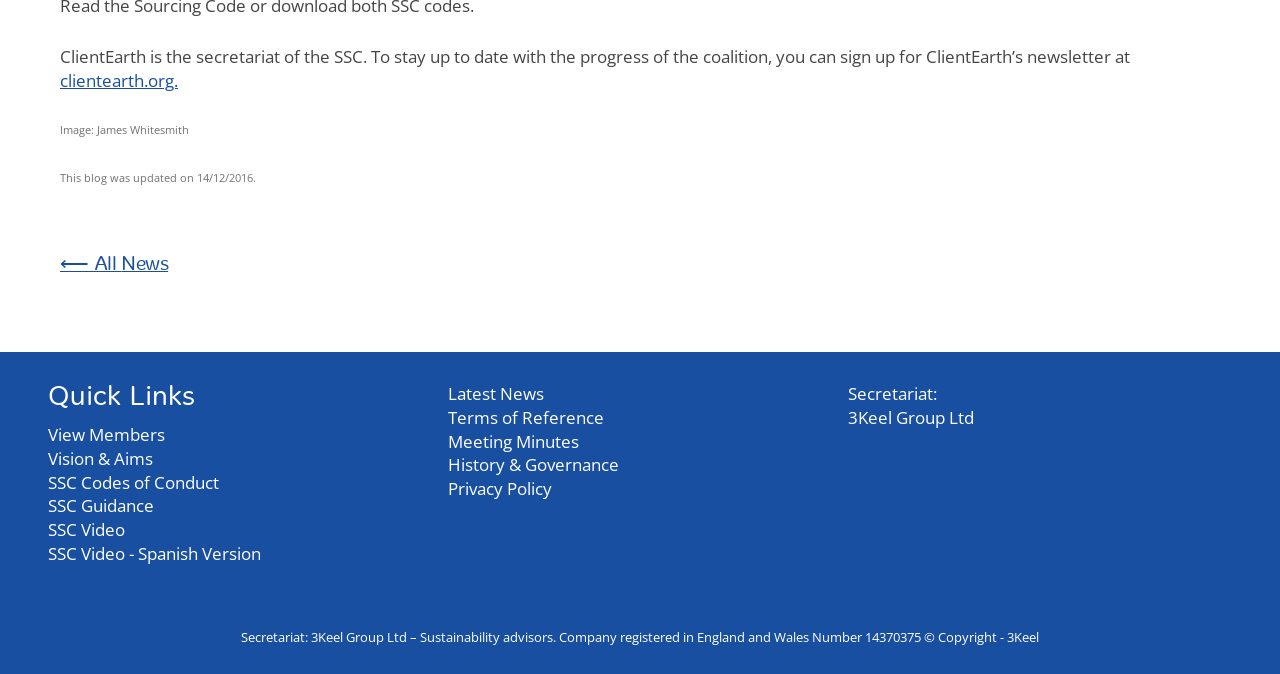Respond with a single word or phrase for the following question: 
How many quick links are available on the webpage?

7